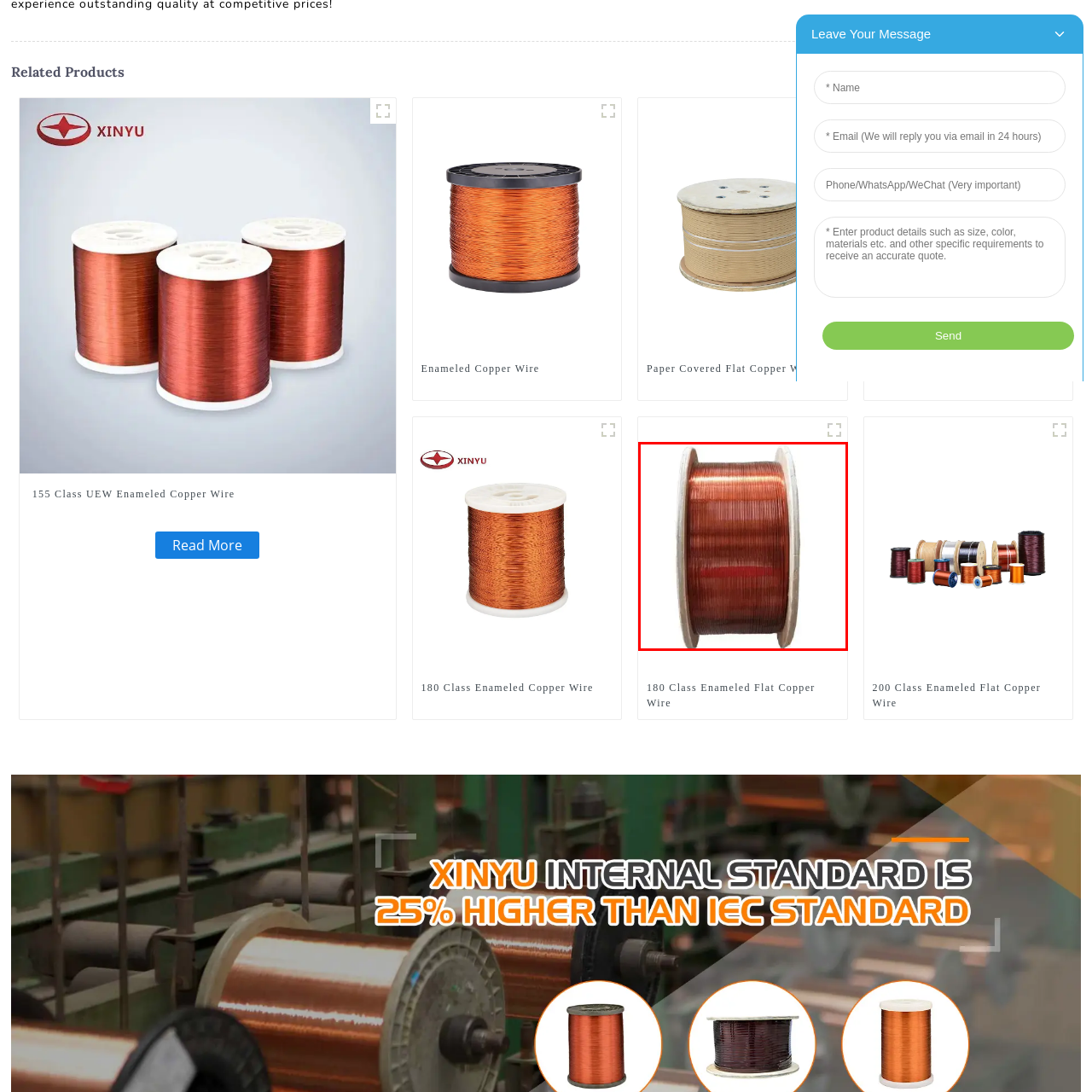Examine the image within the red boundary and respond with a single word or phrase to the question:
What is the wire commonly used in?

Electrical applications